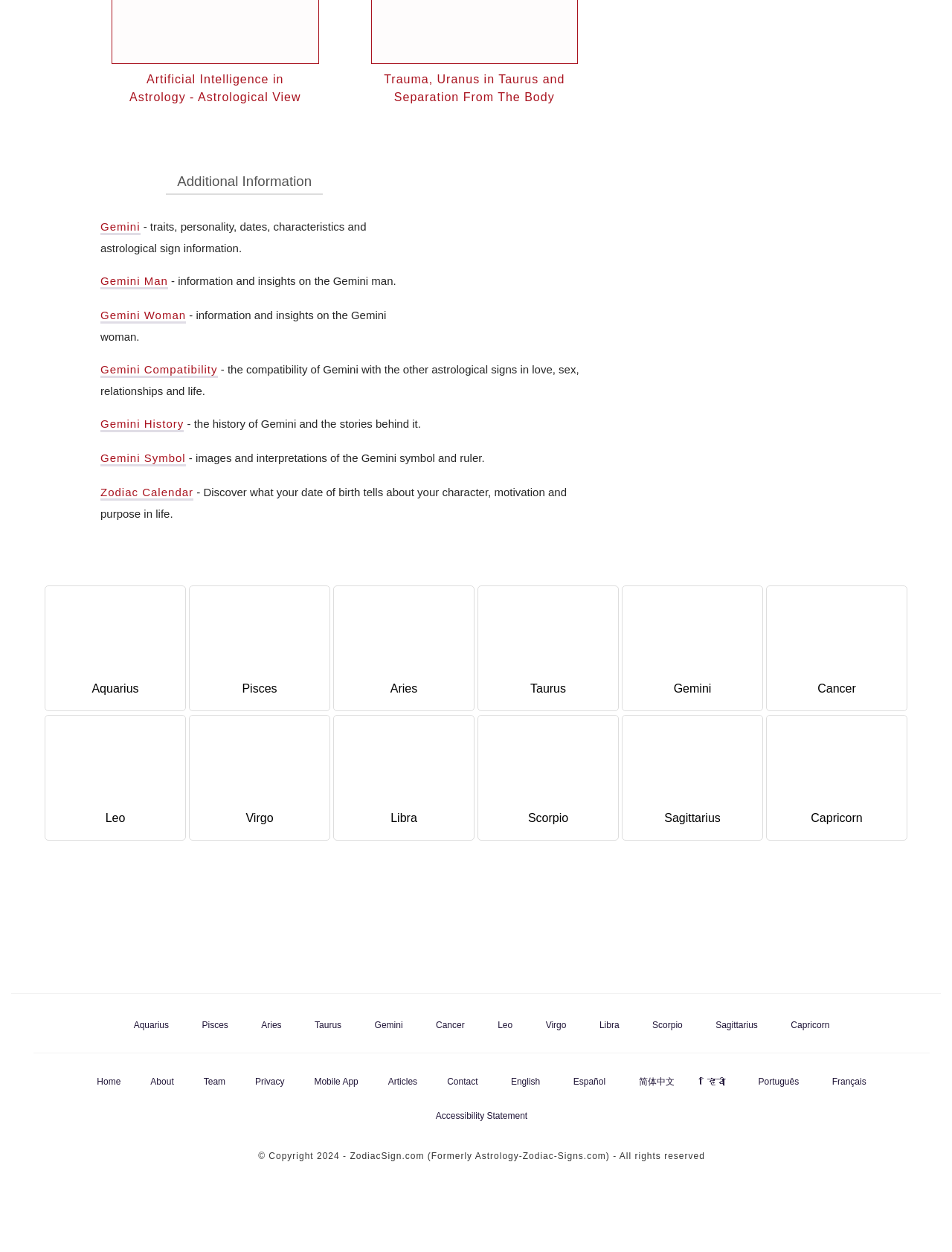Determine the bounding box coordinates of the UI element described by: "Español".

[0.594, 0.857, 0.644, 0.871]